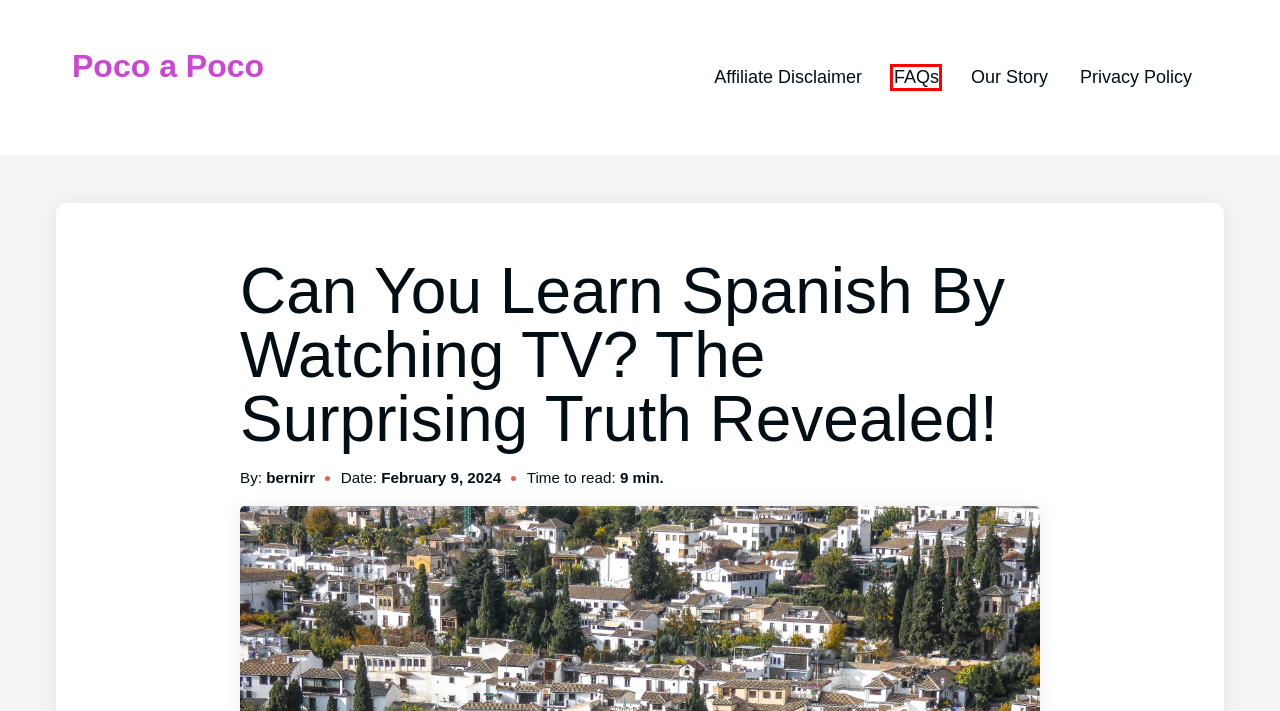Given a screenshot of a webpage with a red bounding box around a UI element, please identify the most appropriate webpage description that matches the new webpage after you click on the element. Here are the candidates:
A. Can A Child Learn Spanish By Watching TV? Surprising Research Results! – Poco a Poco
B. Poco a Poco – Learn a new language – Poco a Poco
C. Affiliate Disclaimer – Poco a Poco
D. Privacy Policy – Poco a Poco
E. Our Story – Poco a Poco
F. Can You Learn Spanish By Reading Books? Discover The Most Effective Method – Poco a Poco
G. Learn Spanish For Free: The Best Way To Do It Without Spending A Dime - Poco a Poco
H. Frequently Asked Questions (FAQ) – Poco a Poco

H